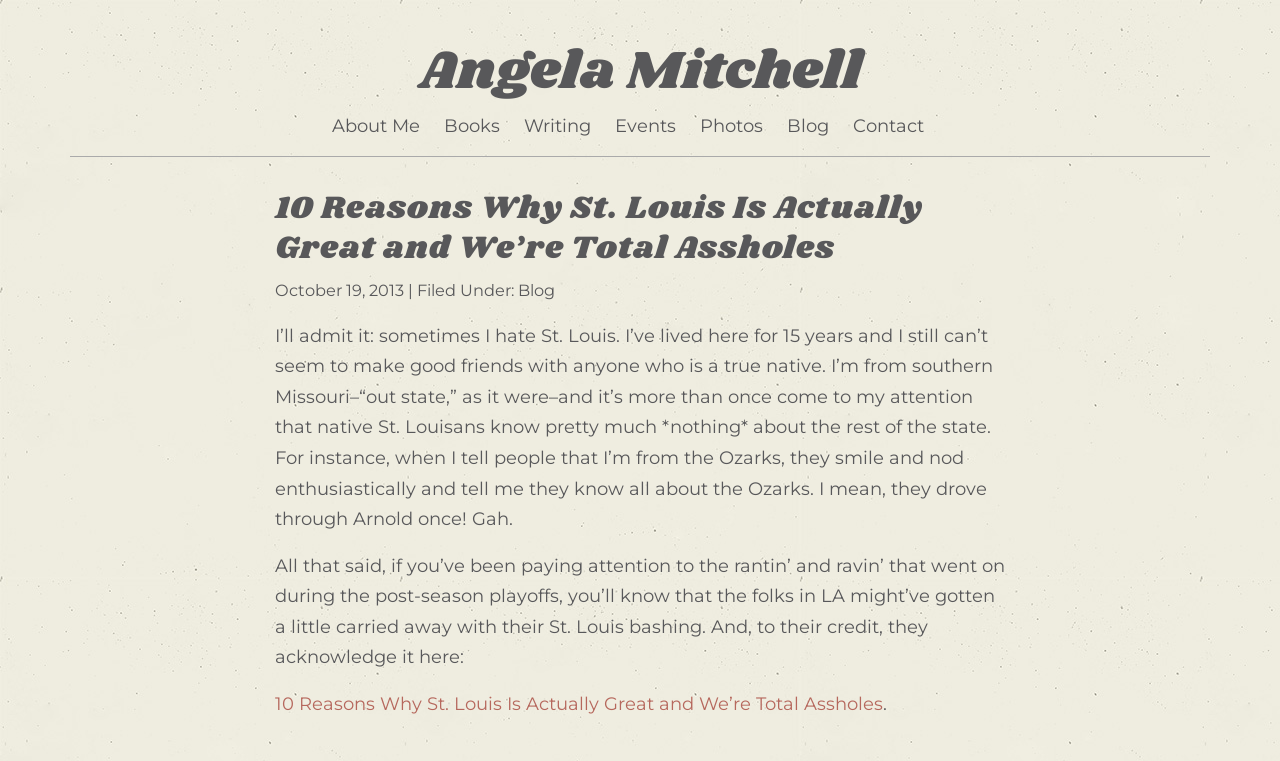Highlight the bounding box coordinates of the region I should click on to meet the following instruction: "read the blog post".

[0.215, 0.426, 0.776, 0.697]